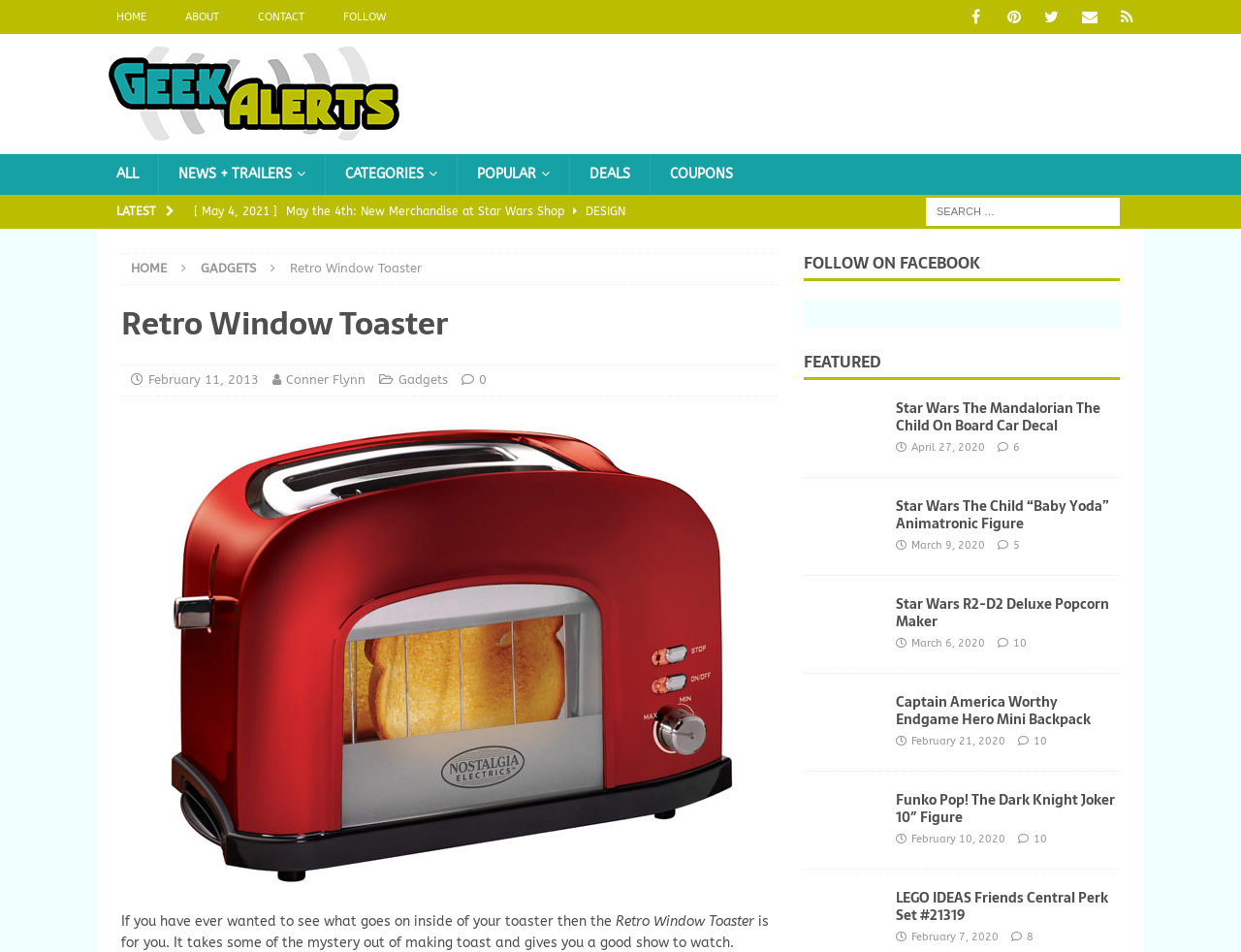Identify and extract the main heading of the webpage.

Retro Window Toaster